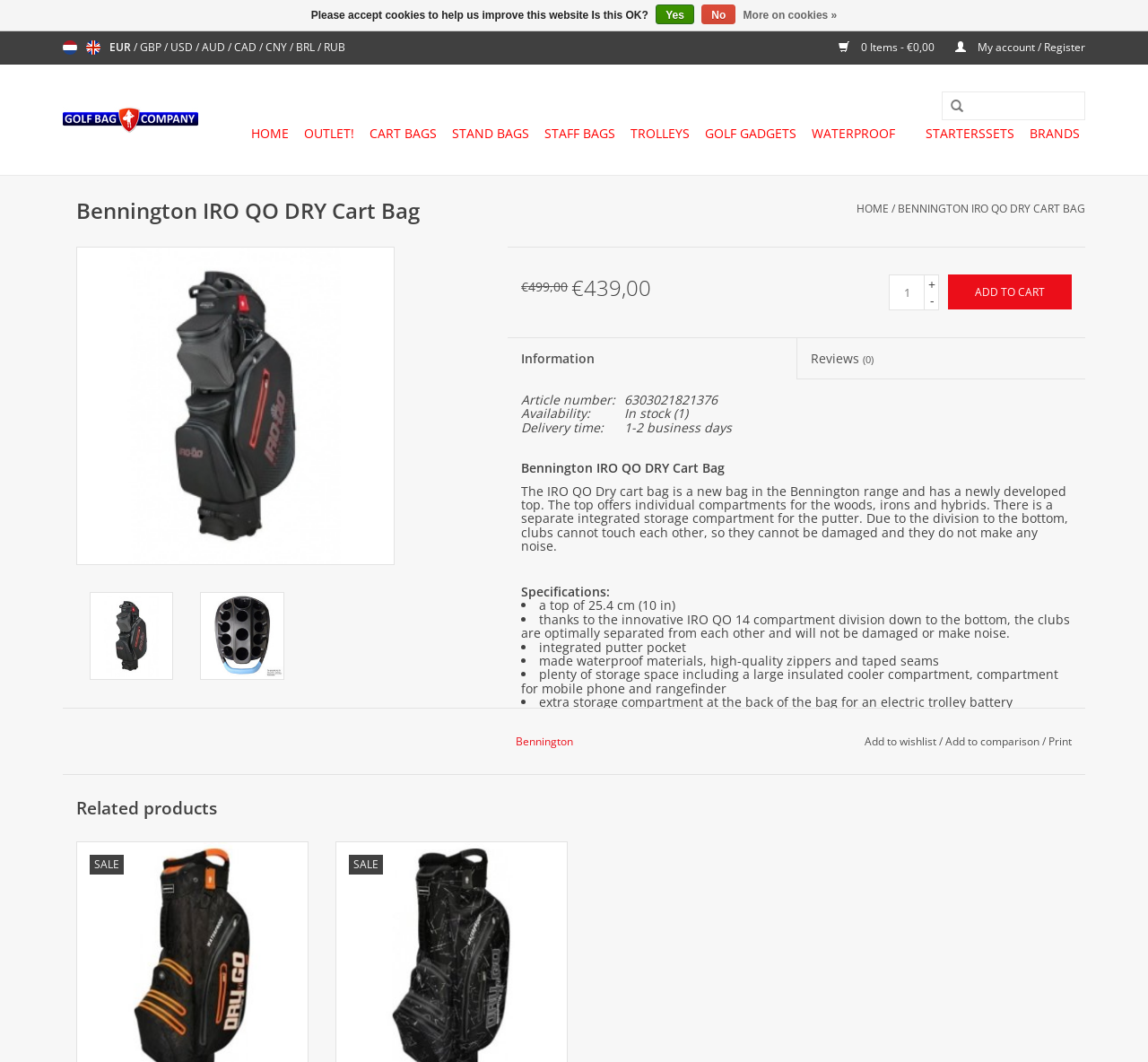Please determine the bounding box coordinates for the UI element described as: "Reviews (0)".

[0.694, 0.318, 0.945, 0.357]